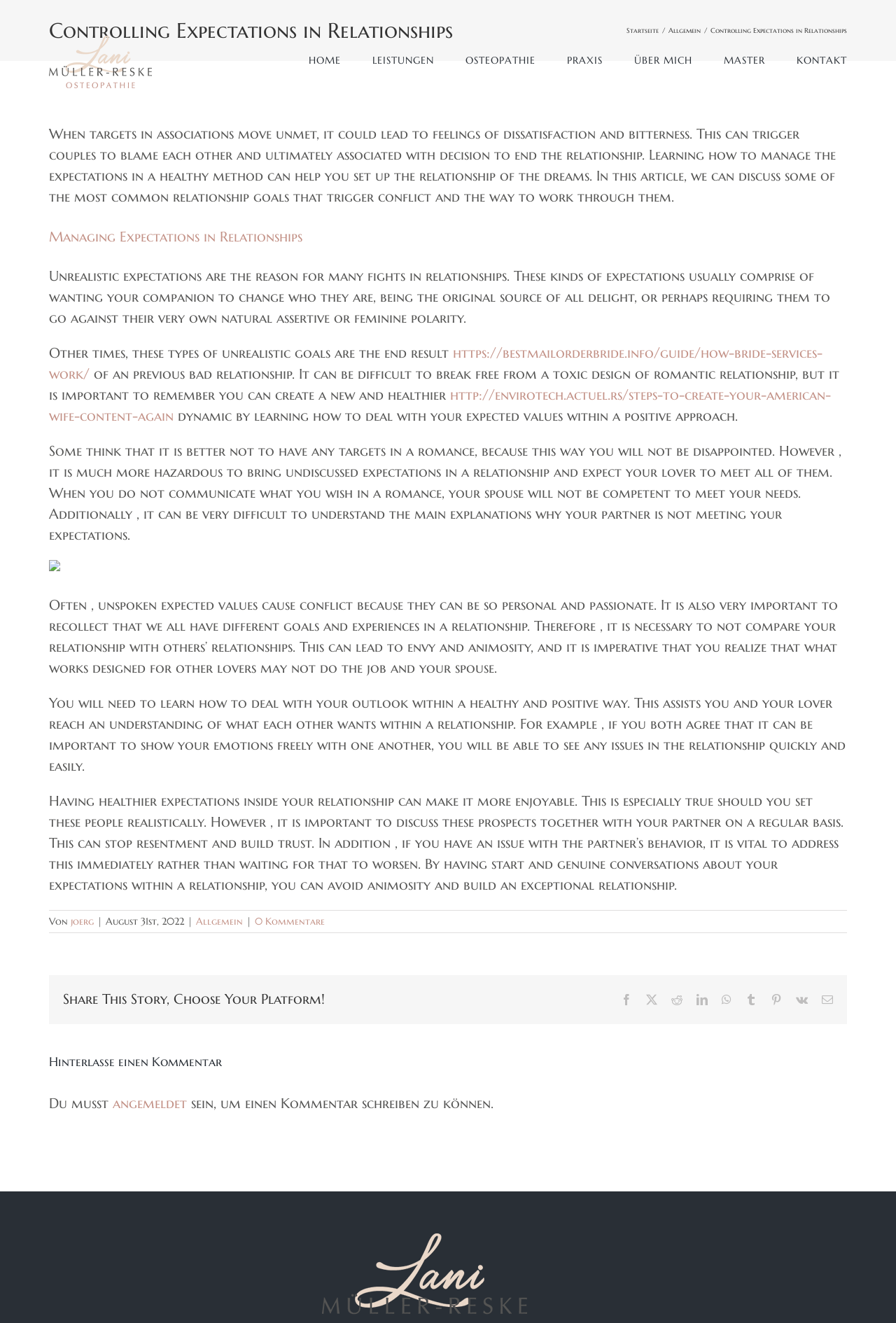Identify the main title of the webpage and generate its text content.

Controlling Expectations in Relationships